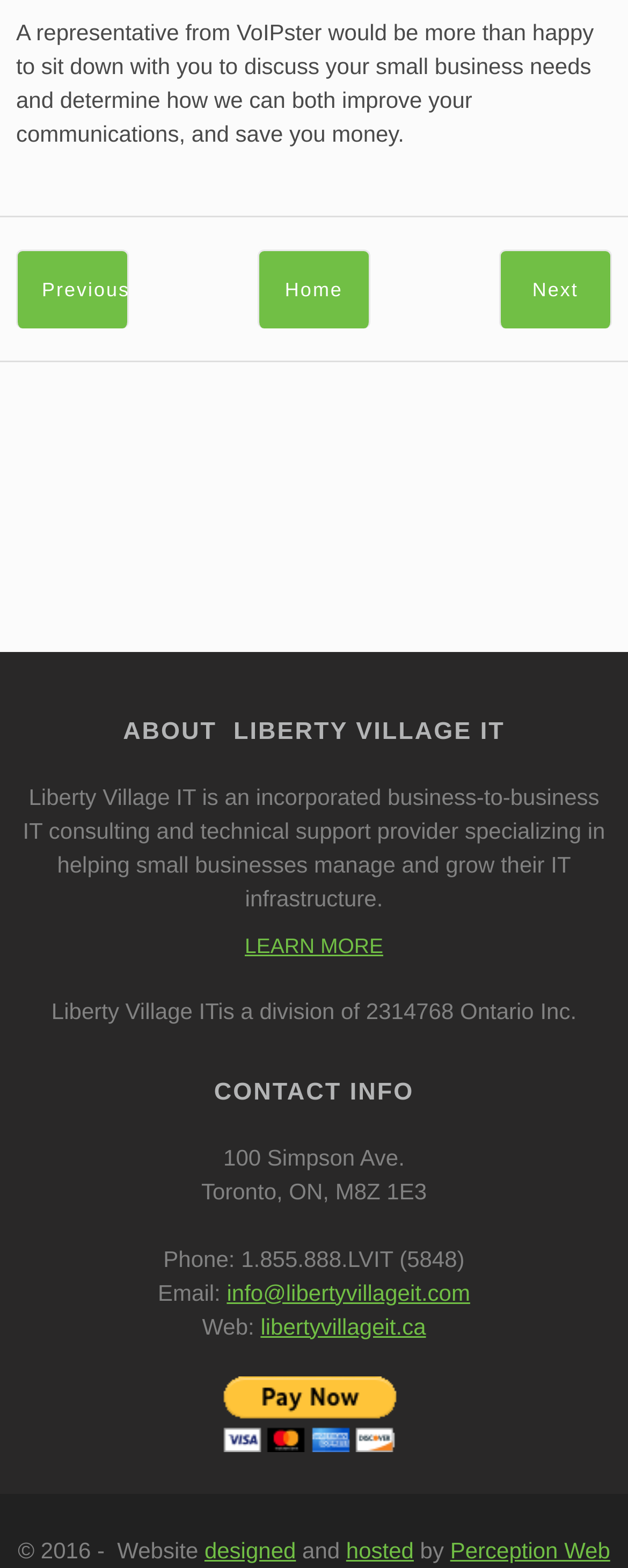Respond to the question below with a concise word or phrase:
What is the address of the company?

100 Simpson Ave. Toronto, ON, M8Z 1E3